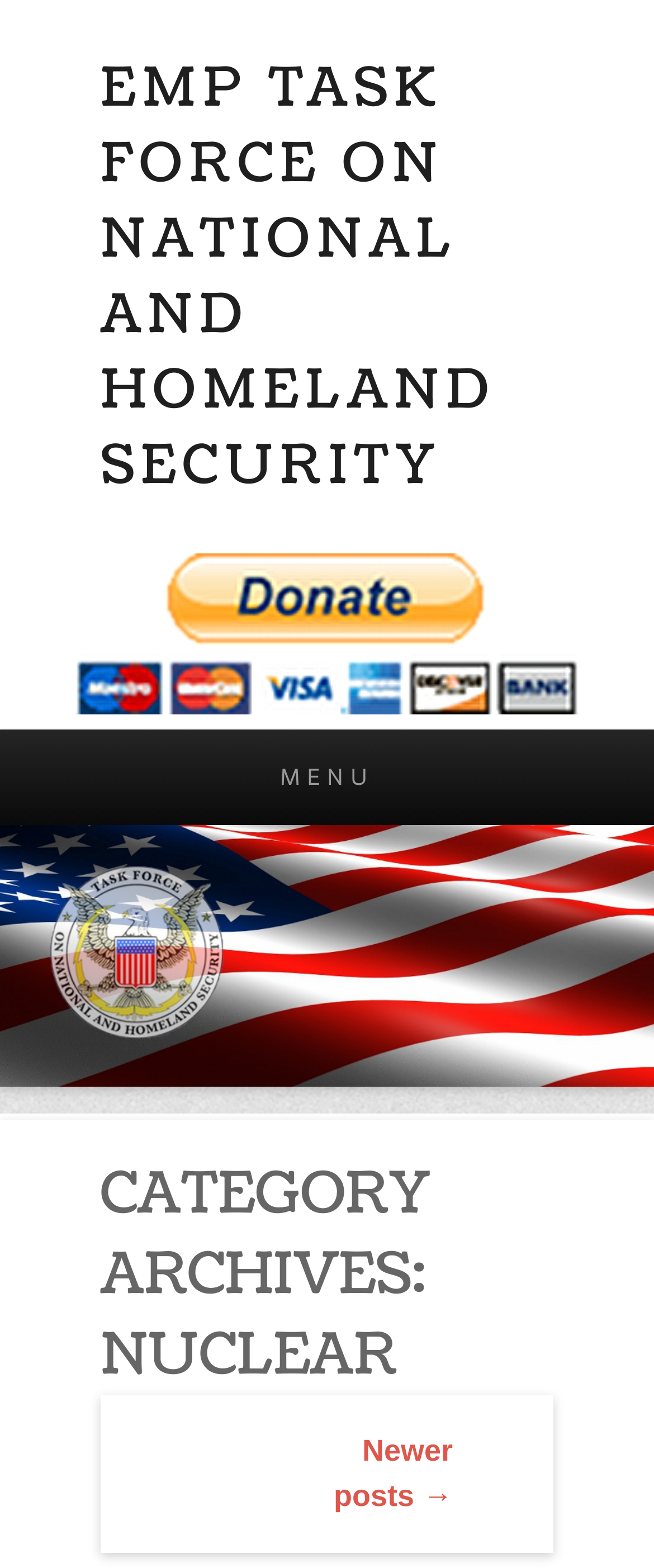Is there a PayPal button on the webpage?
Please provide a detailed and thorough answer to the question.

I found a button 'PayPal - The safer, easier way to pay online!' on the webpage, which indicates that there is a PayPal button.